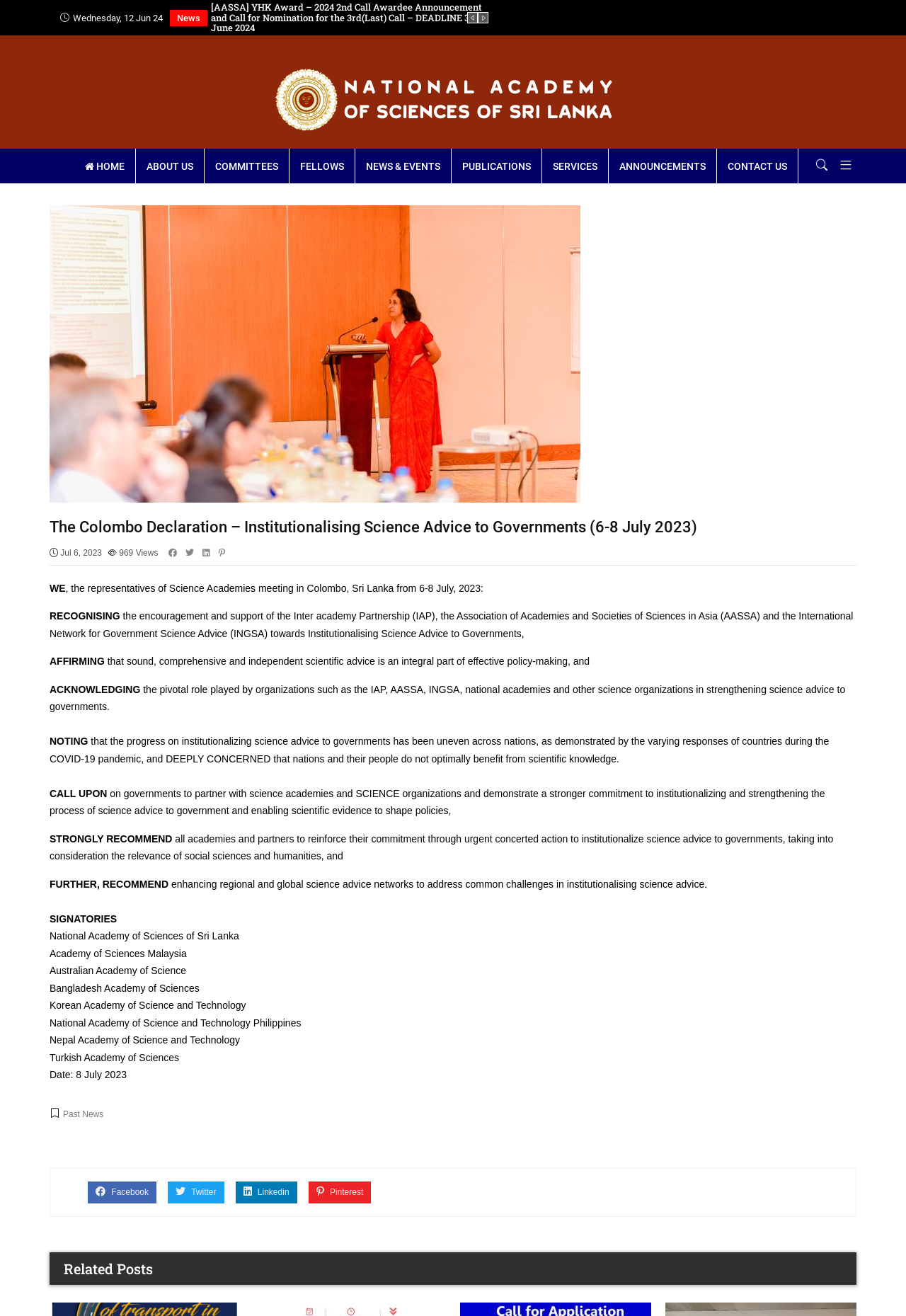Determine the bounding box coordinates of the clickable element to achieve the following action: 'Click the HOME link'. Provide the coordinates as four float values between 0 and 1, formatted as [left, top, right, bottom].

[0.082, 0.113, 0.149, 0.139]